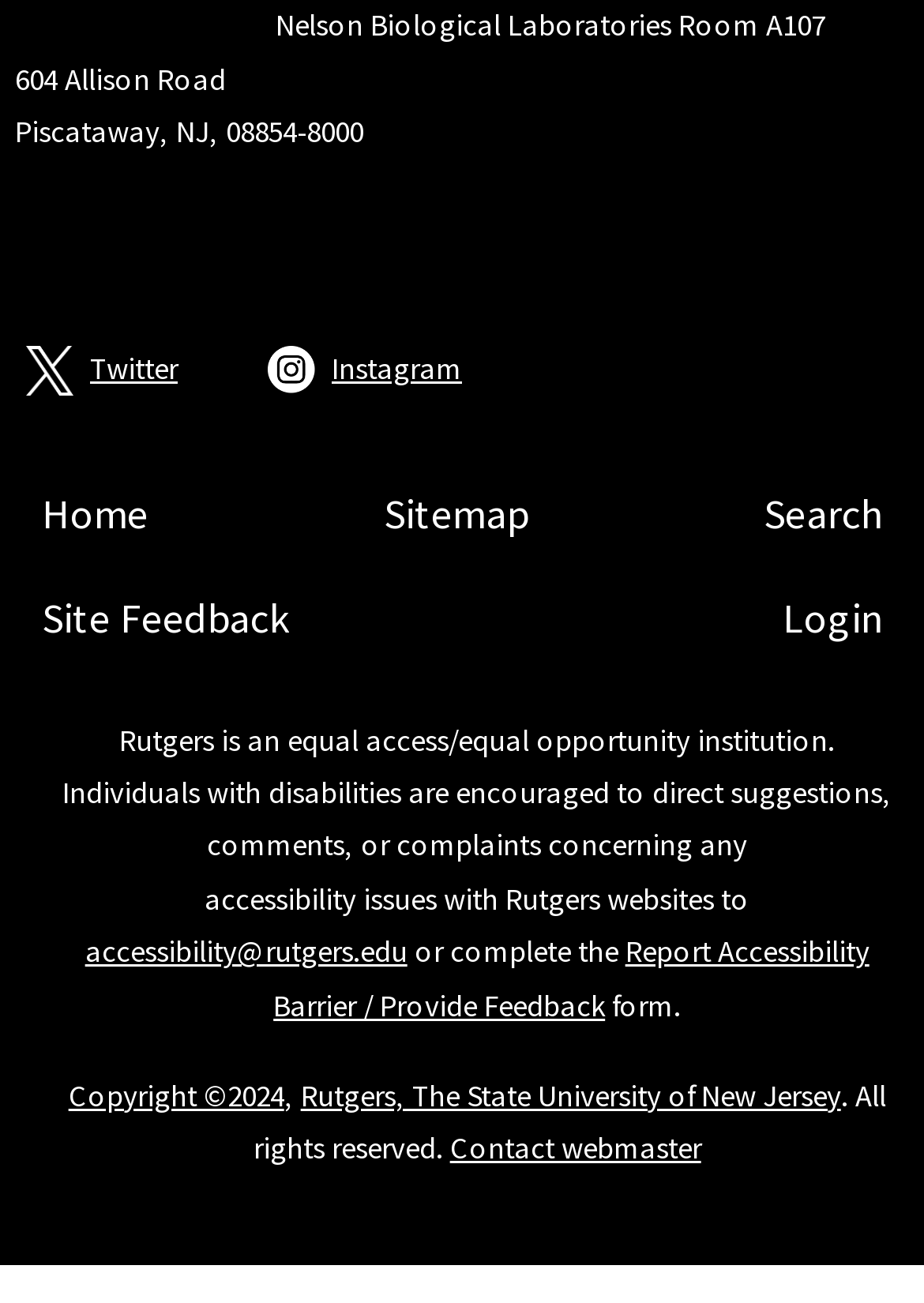Find the bounding box coordinates of the area to click in order to follow the instruction: "Contact webmaster".

[0.487, 0.866, 0.759, 0.895]